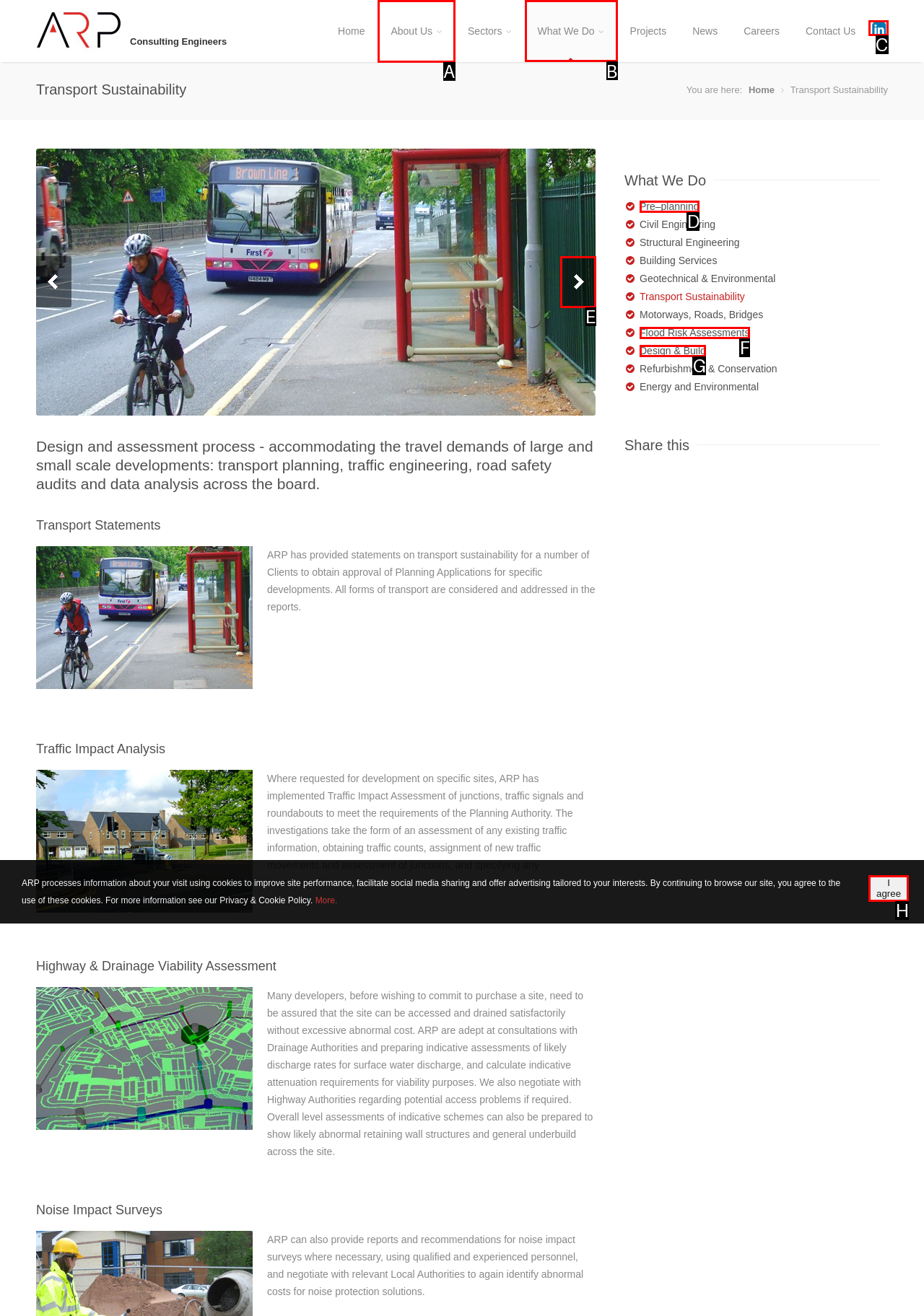What option should you select to complete this task: View 'What We Do'? Indicate your answer by providing the letter only.

B